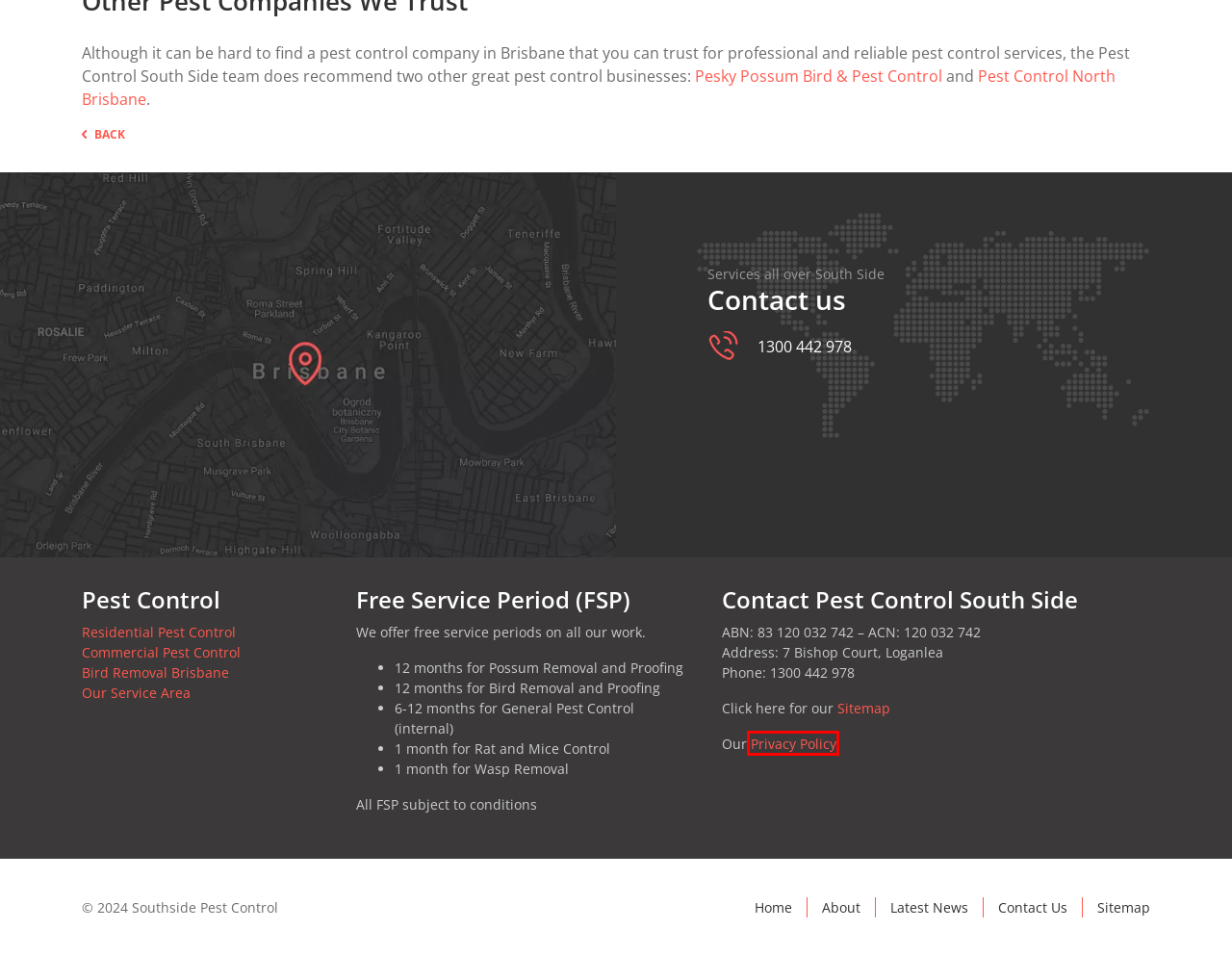A screenshot of a webpage is provided, featuring a red bounding box around a specific UI element. Identify the webpage description that most accurately reflects the new webpage after interacting with the selected element. Here are the candidates:
A. Bird Removal Brisbane - Pest Control Southside
B. Brisbane Pest Control | Pesky Possum Bird & Pest Control
C. Privacy Policy - Pest Control Southside
D. Contact Pest Control South Side
E. Commercial Pest Control Brisbane - Pest Control Southside
F. Brisbane Pest Control Service - Pest Control North Brisbane
G. Brisbane Residential Pest Control - Pest Contol Southside
H. Sitemap - Pest Control Southside

C